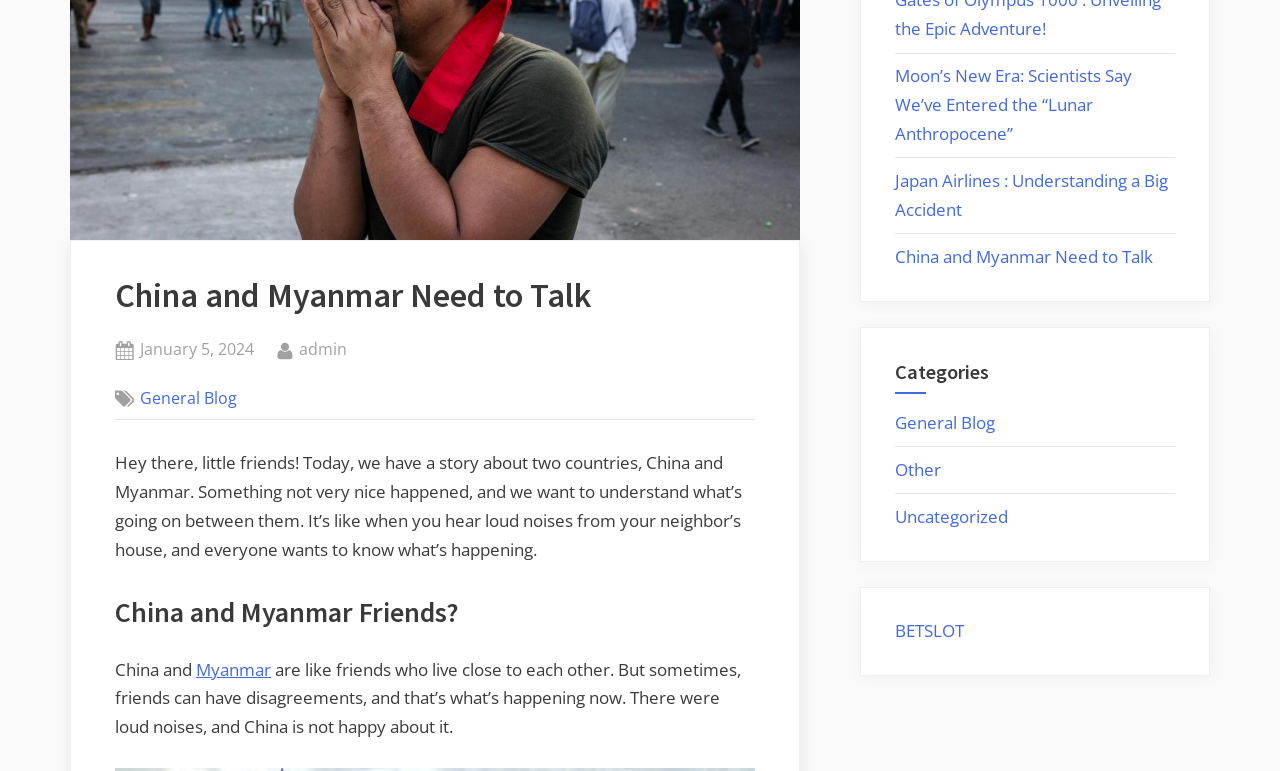Identify the bounding box coordinates for the UI element that matches this description: "Uncategorized".

[0.699, 0.655, 0.788, 0.684]